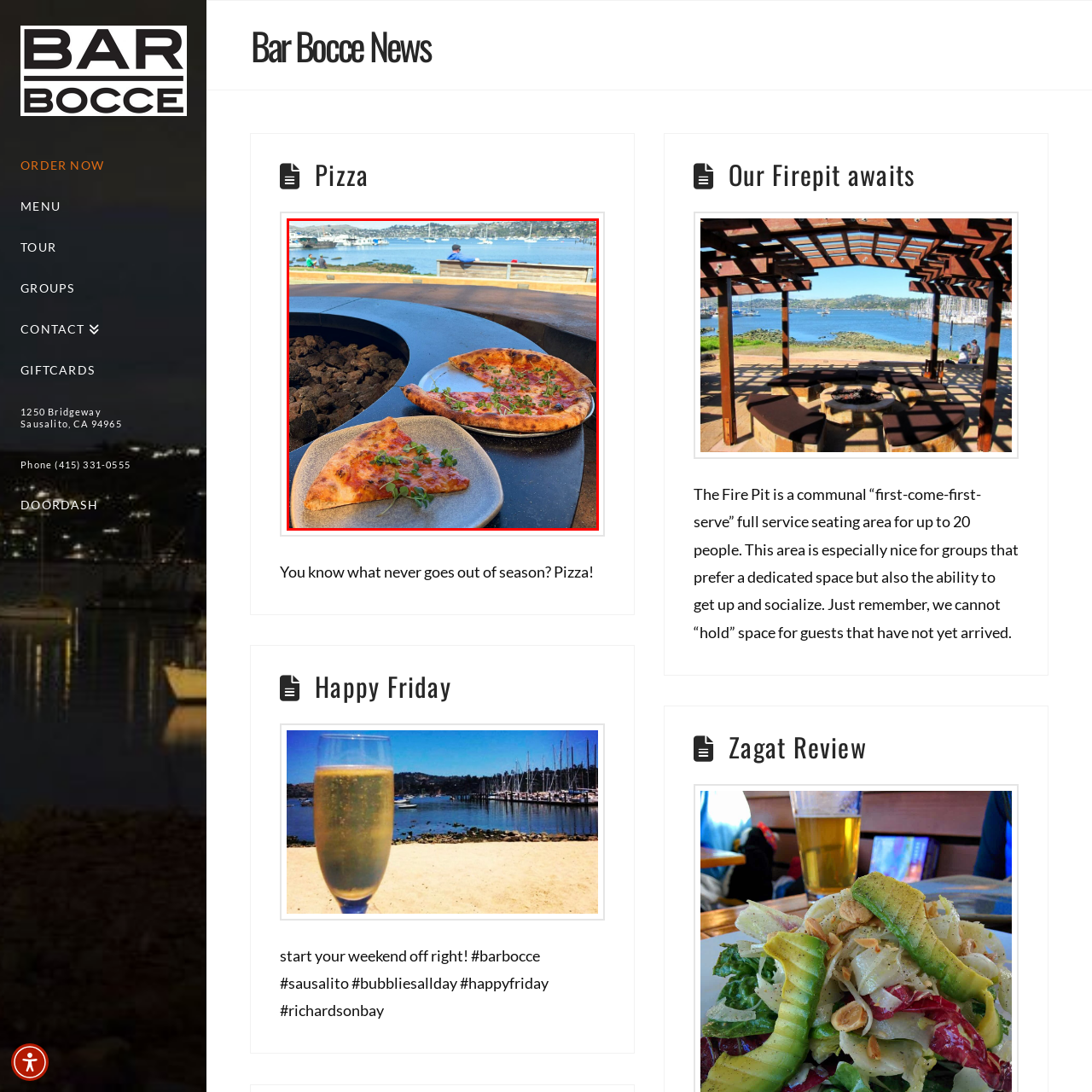Thoroughly describe the scene captured inside the red-bordered section of the image.

Indulge in a delightful scene featuring two freshly baked pizza slices, artistically presented on a textured plate, perched beside a communal fire pit. The pizzas are generously topped with vibrant green herbs, enhancing their rustic appeal. In the background, serene waters reflect the beauty of the surrounding area, with boats gently bobbing in the harbor. People can be seen leisurely enjoying their time, embodying the relaxed atmosphere of this picturesque waterfront setting. This image perfectly captures the essence of enjoying good food and company amidst nature's tranquility, evoking a sense of community and joy at Bar Bocce.